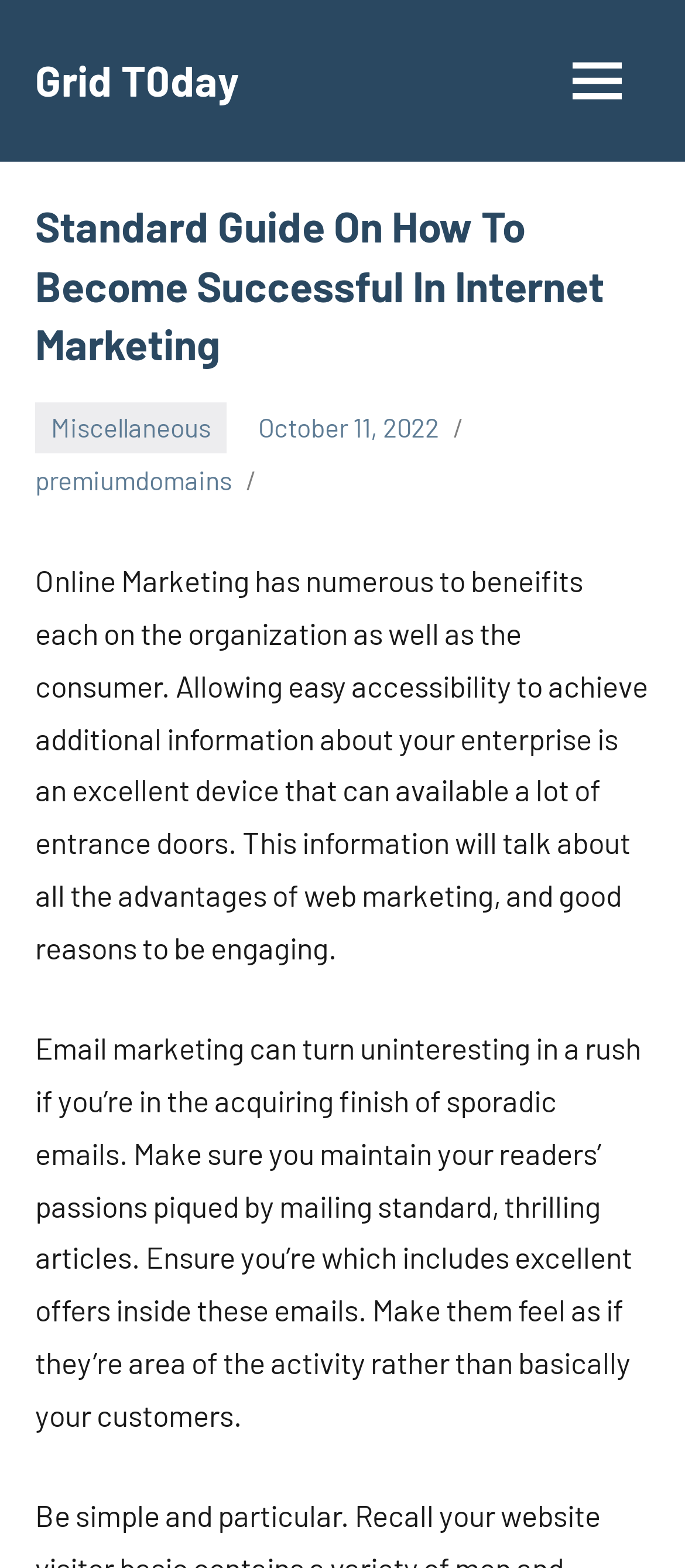Please answer the following question as detailed as possible based on the image: 
What is the benefit of online marketing?

According to the static text on the webpage, online marketing allows easy accessibility to achieve additional information about an enterprise, which is an excellent device that can open a lot of entrance doors.